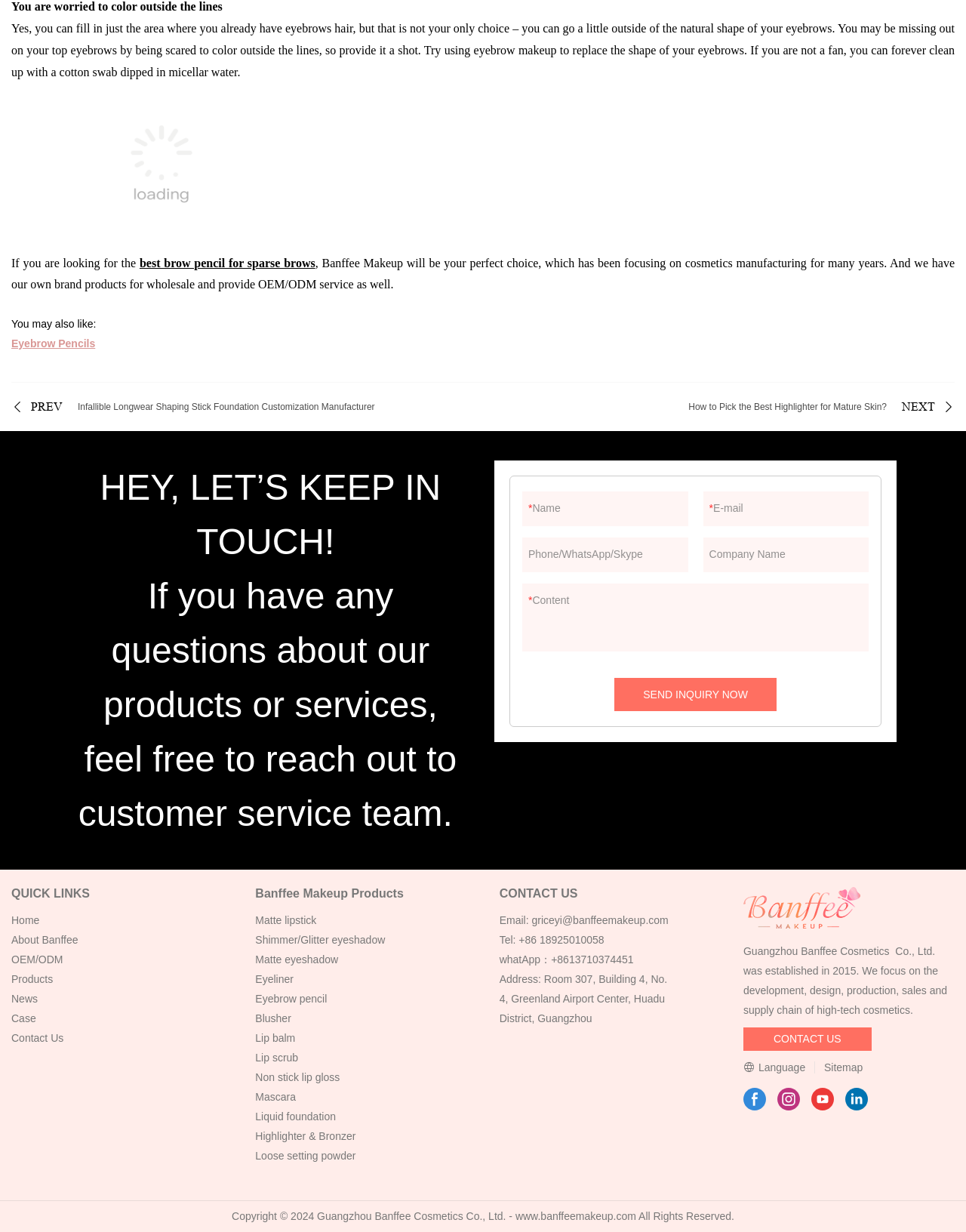Identify the bounding box coordinates of the area that should be clicked in order to complete the given instruction: "Fill in the 'Name' textbox". The bounding box coordinates should be four float numbers between 0 and 1, i.e., [left, top, right, bottom].

[0.547, 0.41, 0.706, 0.422]